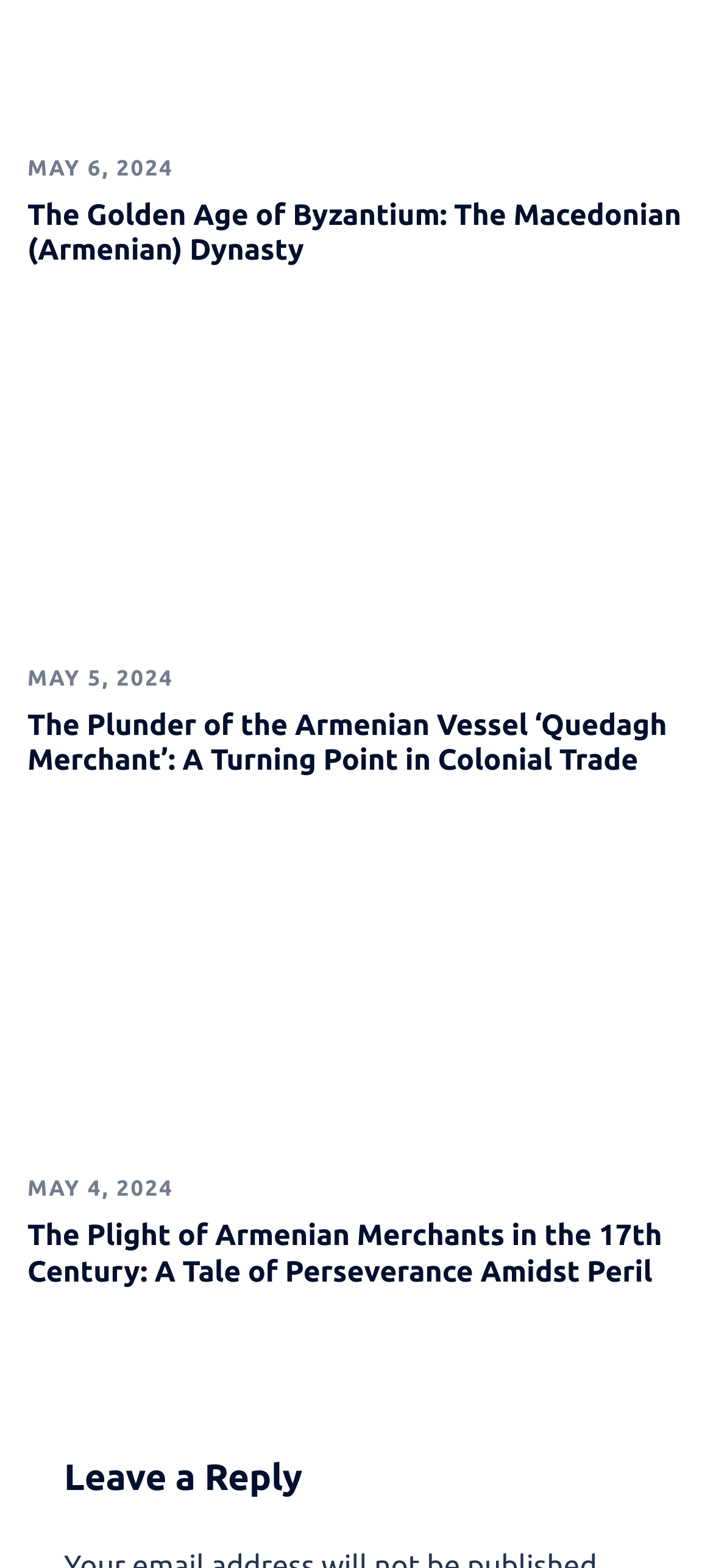Highlight the bounding box coordinates of the element you need to click to perform the following instruction: "Click on the link to read about The Golden Age of Byzantium."

[0.038, 0.127, 0.962, 0.172]